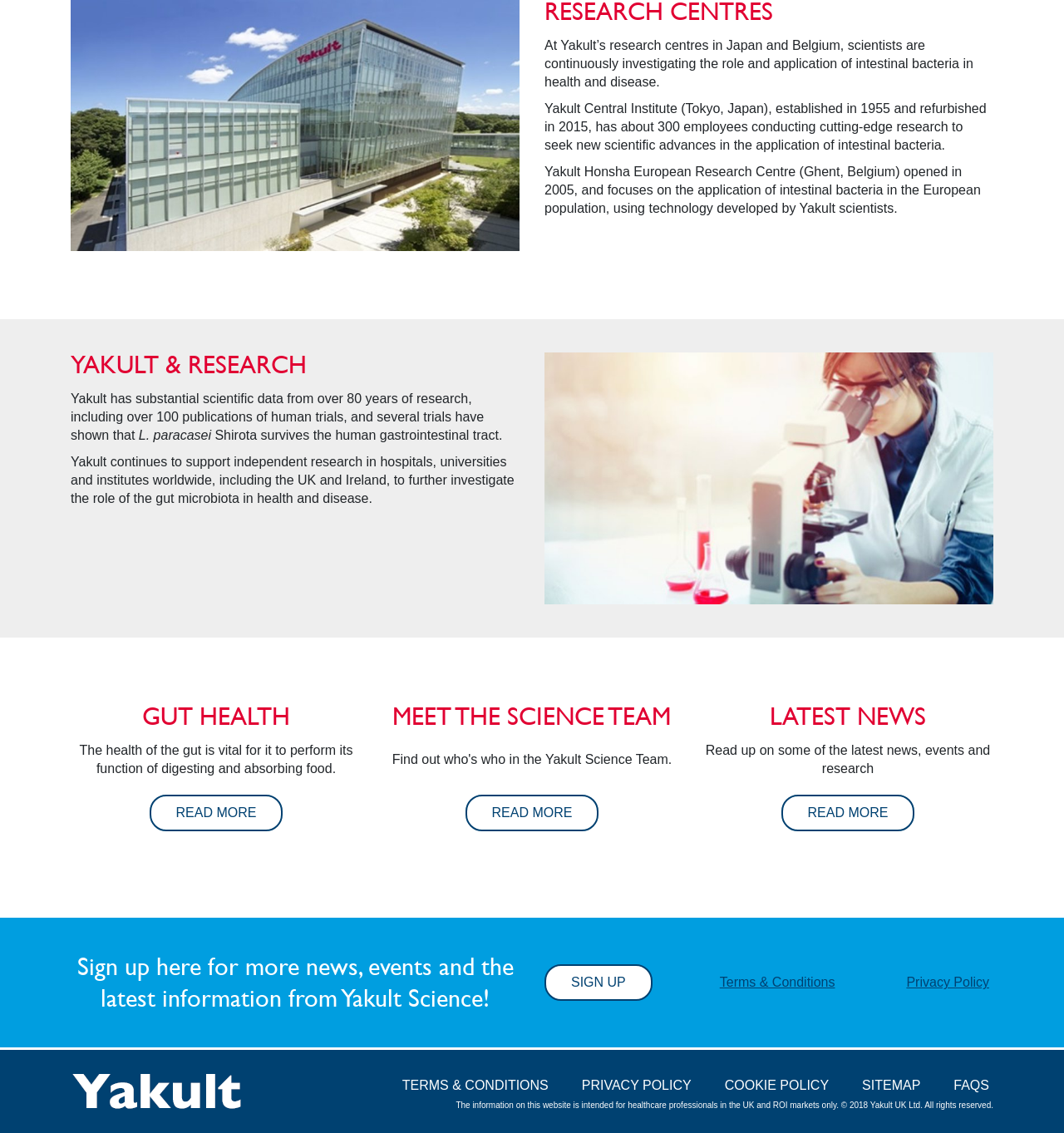Determine the bounding box of the UI component based on this description: "Sitemap". The bounding box coordinates should be four float values between 0 and 1, i.e., [left, top, right, bottom].

[0.806, 0.946, 0.869, 0.97]